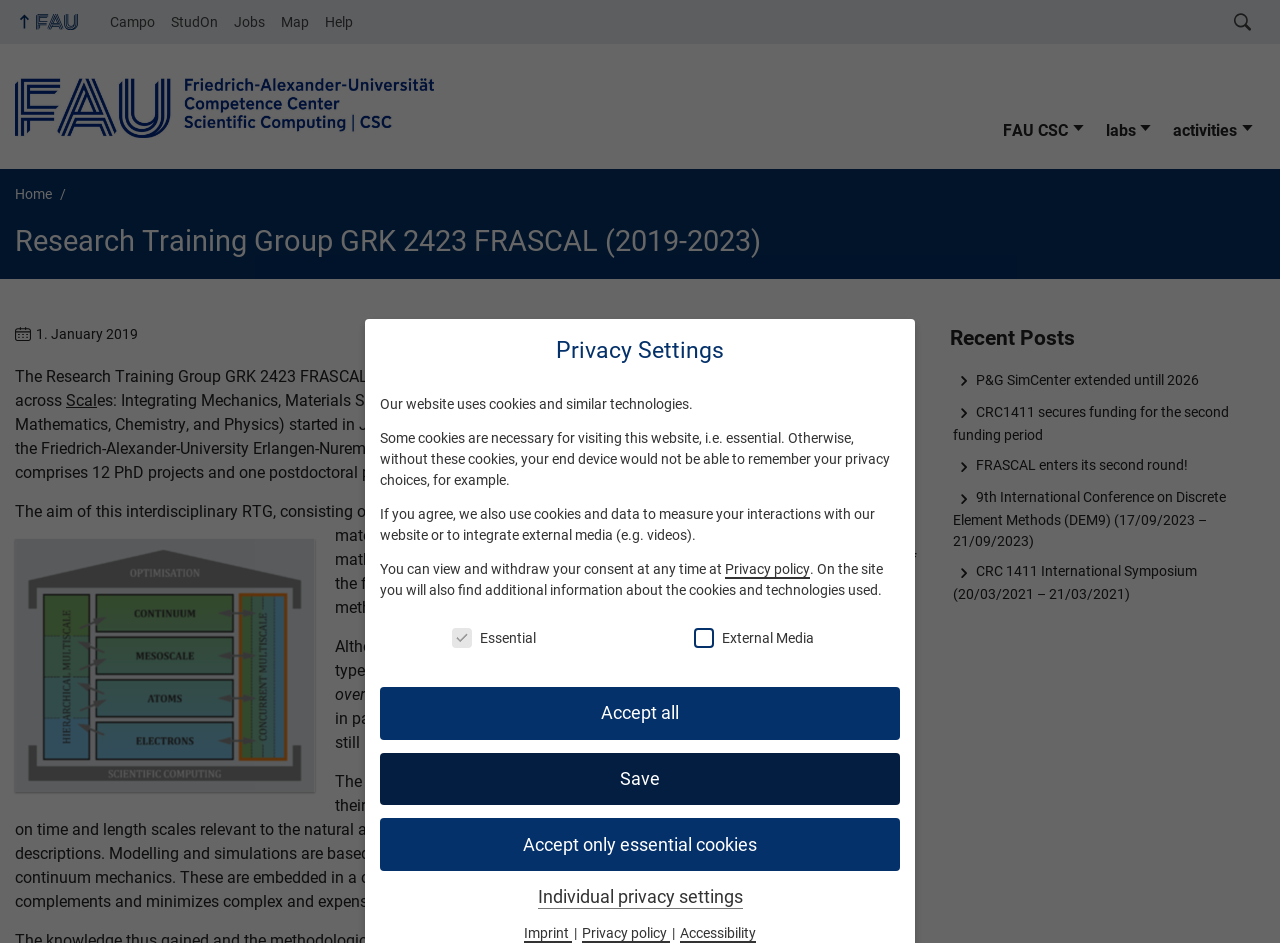What is the name of the research training group?
Based on the image content, provide your answer in one word or a short phrase.

GRK 2423 FRASCAL